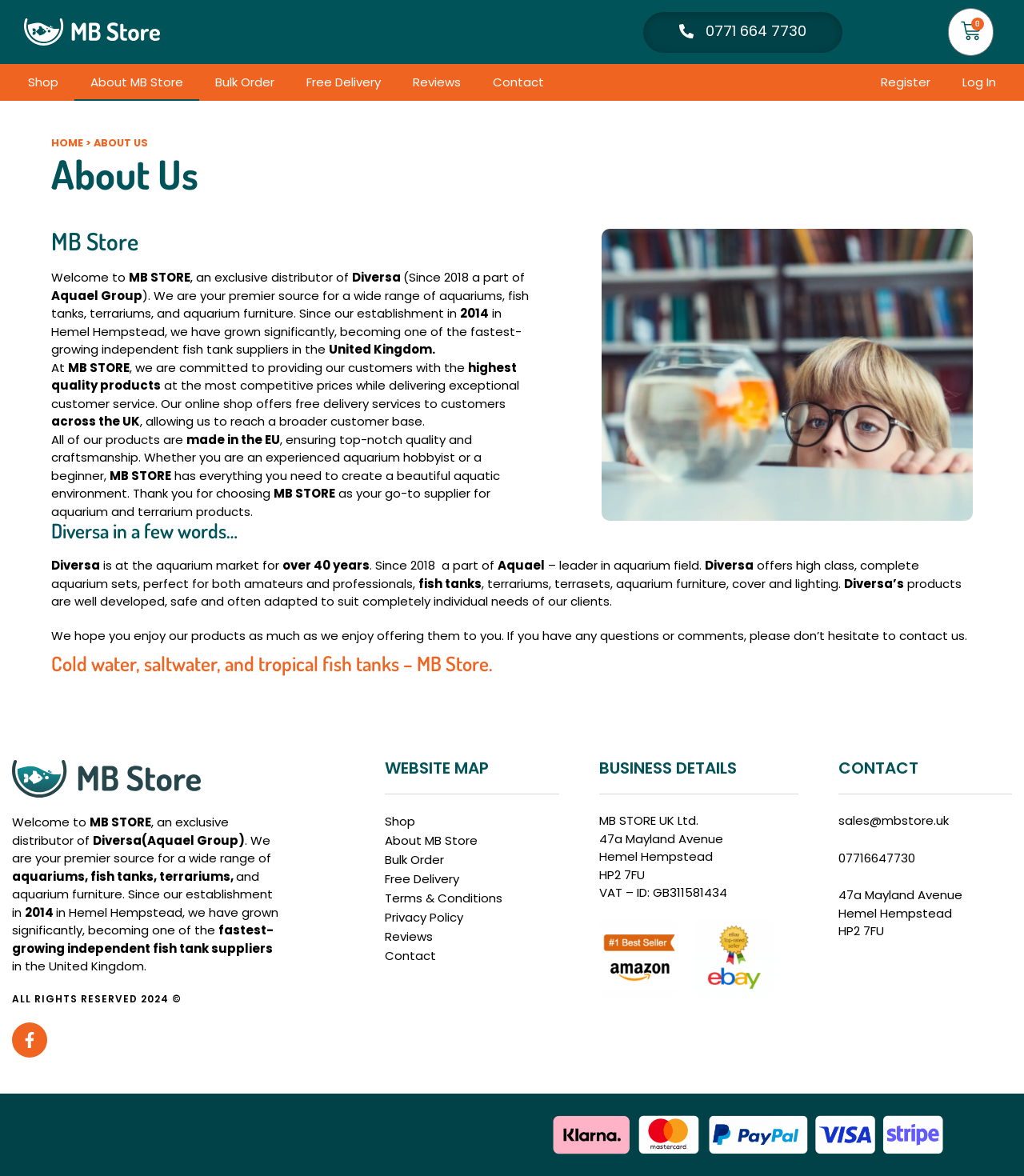Identify the bounding box of the HTML element described as: "alt="amazon top rated seller"".

[0.585, 0.781, 0.663, 0.848]